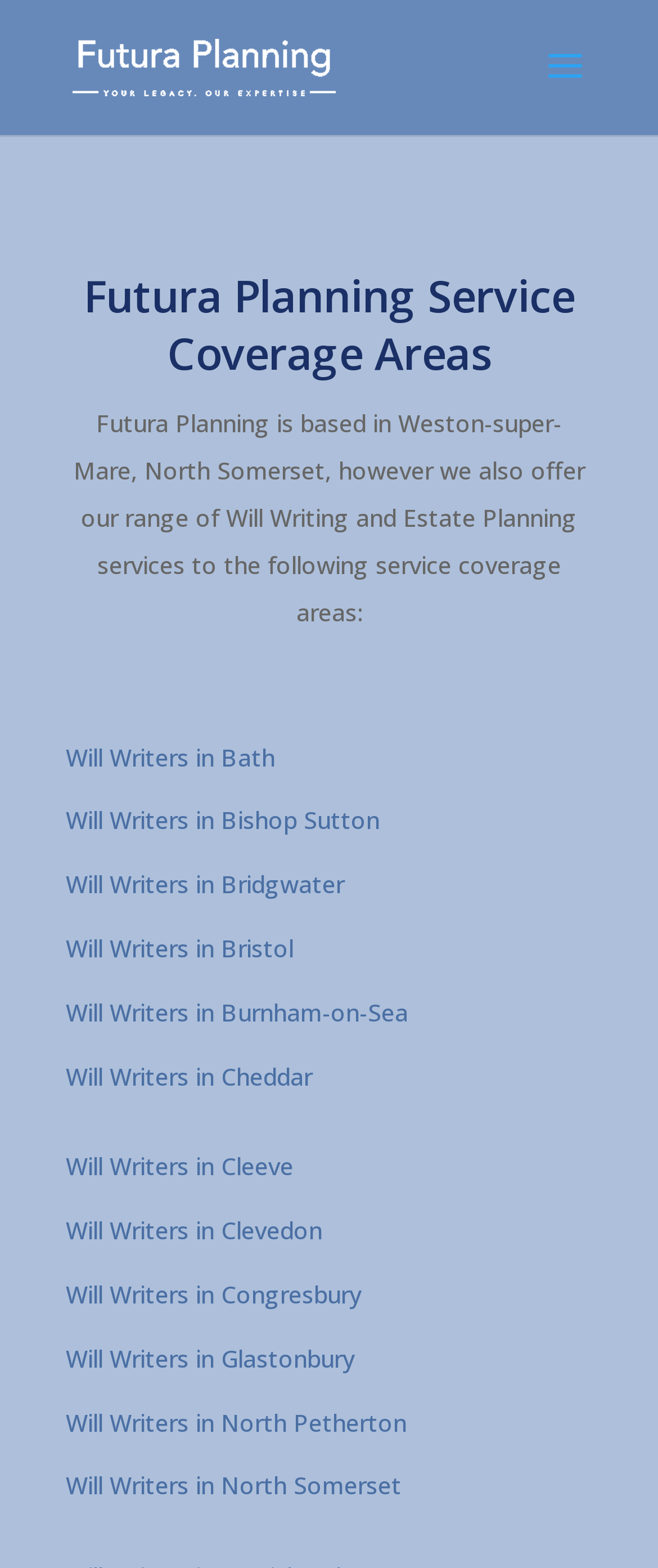Provide your answer in one word or a succinct phrase for the question: 
Is Bristol a service coverage area?

Yes